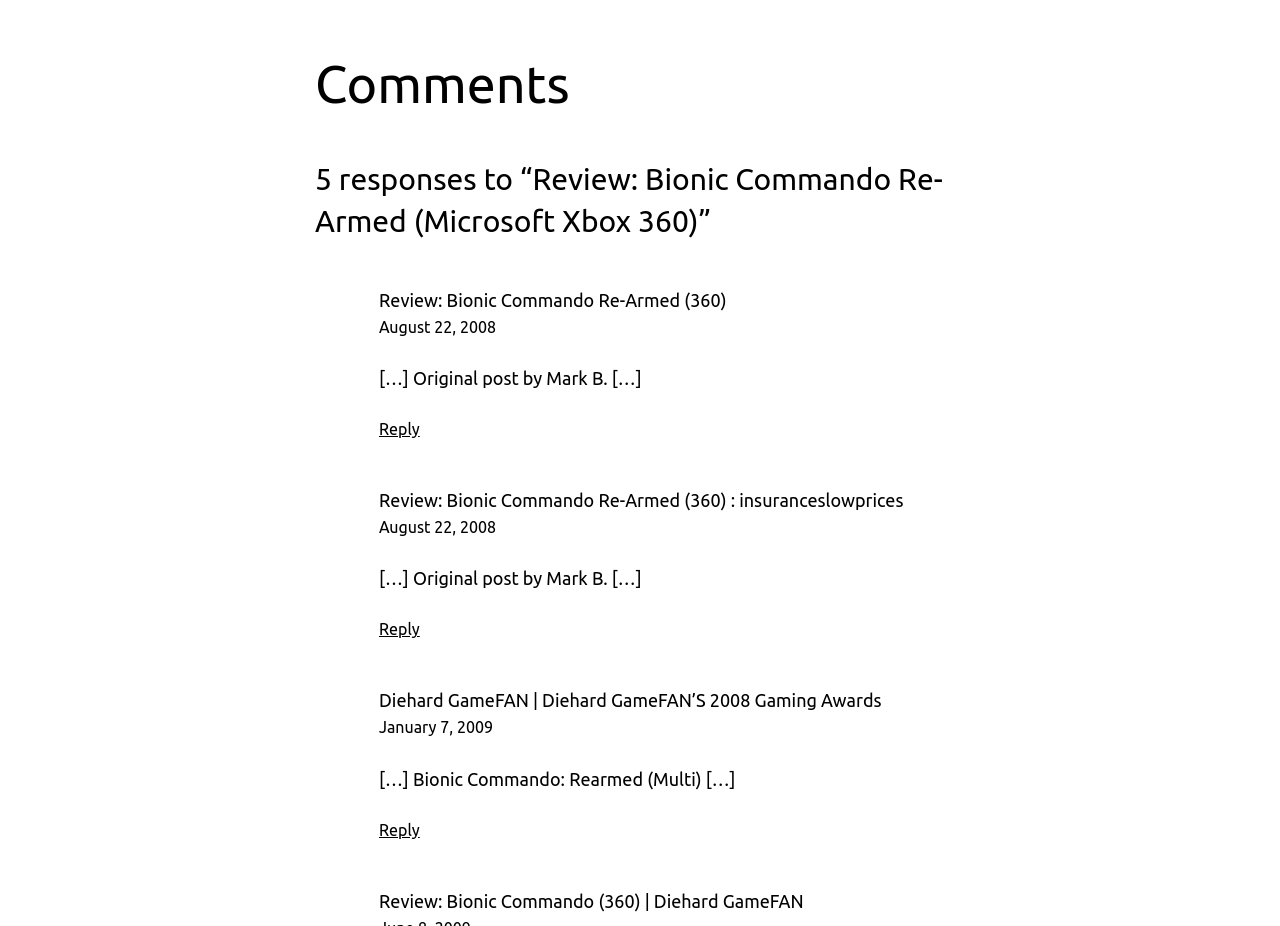Provide the bounding box coordinates, formatted as (top-left x, top-left y, bottom-right x, bottom-right y), with all values being floating point numbers between 0 and 1. Identify the bounding box of the UI element that matches the description: January 7, 2009

[0.296, 0.776, 0.385, 0.795]